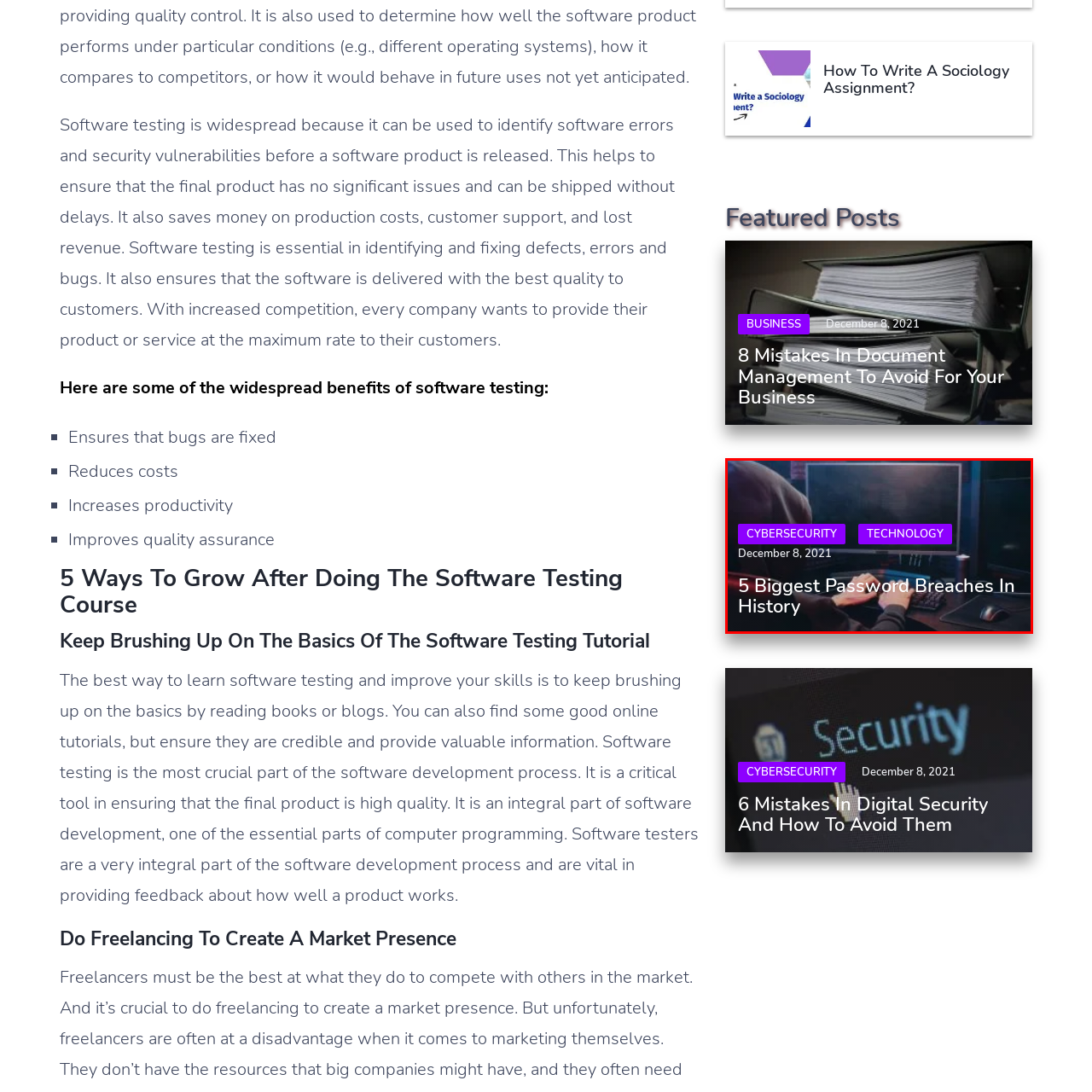Pay attention to the content inside the red bounding box and deliver a detailed answer to the following question based on the image's details: What categories is the post categorized under?

The post is categorized under two bold, purple labels at the top of the image, which are CYBERSECURITY and TECHNOLOGY, indicating the topics and themes that the post is related to.